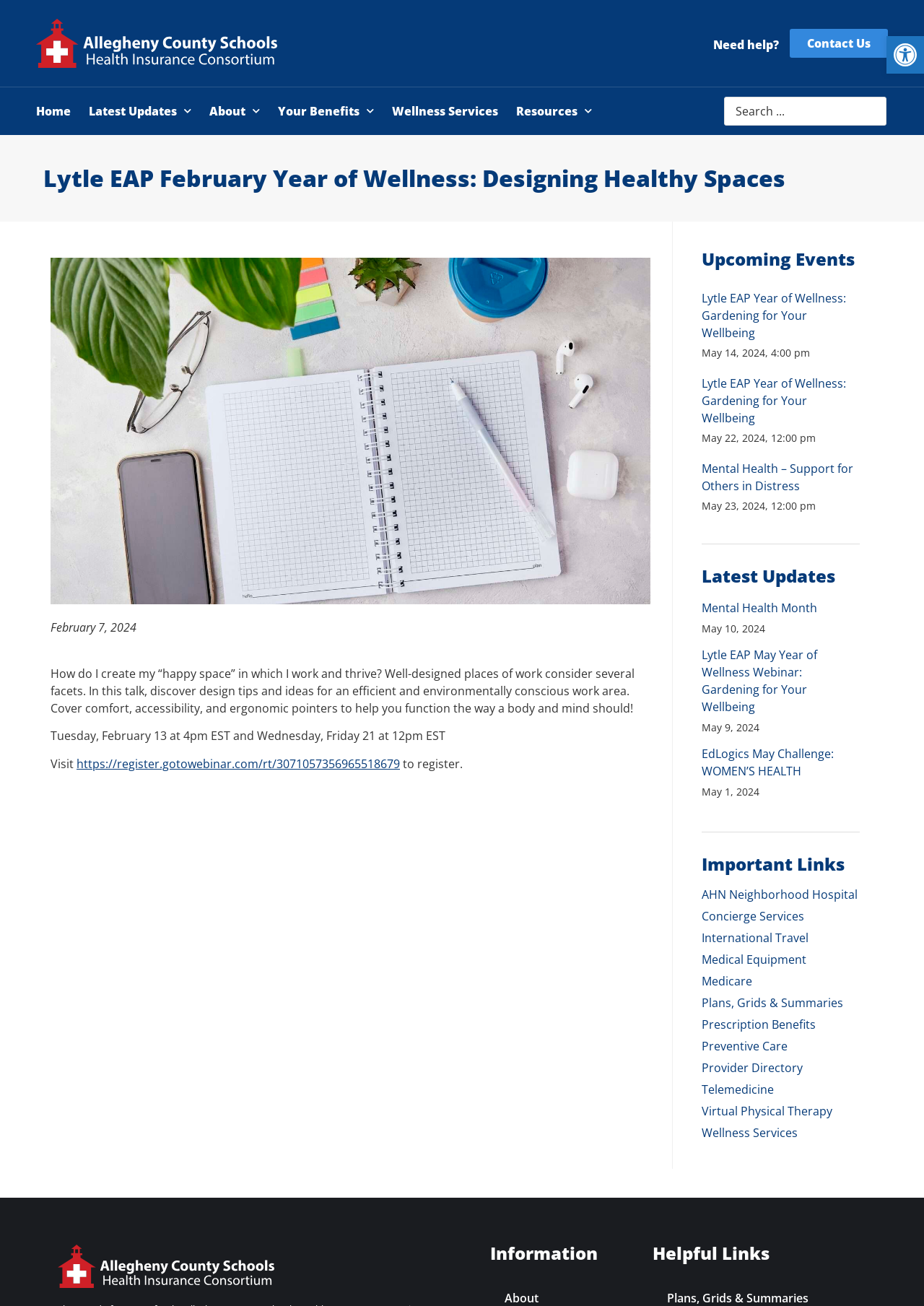Point out the bounding box coordinates of the section to click in order to follow this instruction: "Get information about AHN Neighborhood Hospital".

[0.759, 0.679, 0.931, 0.69]